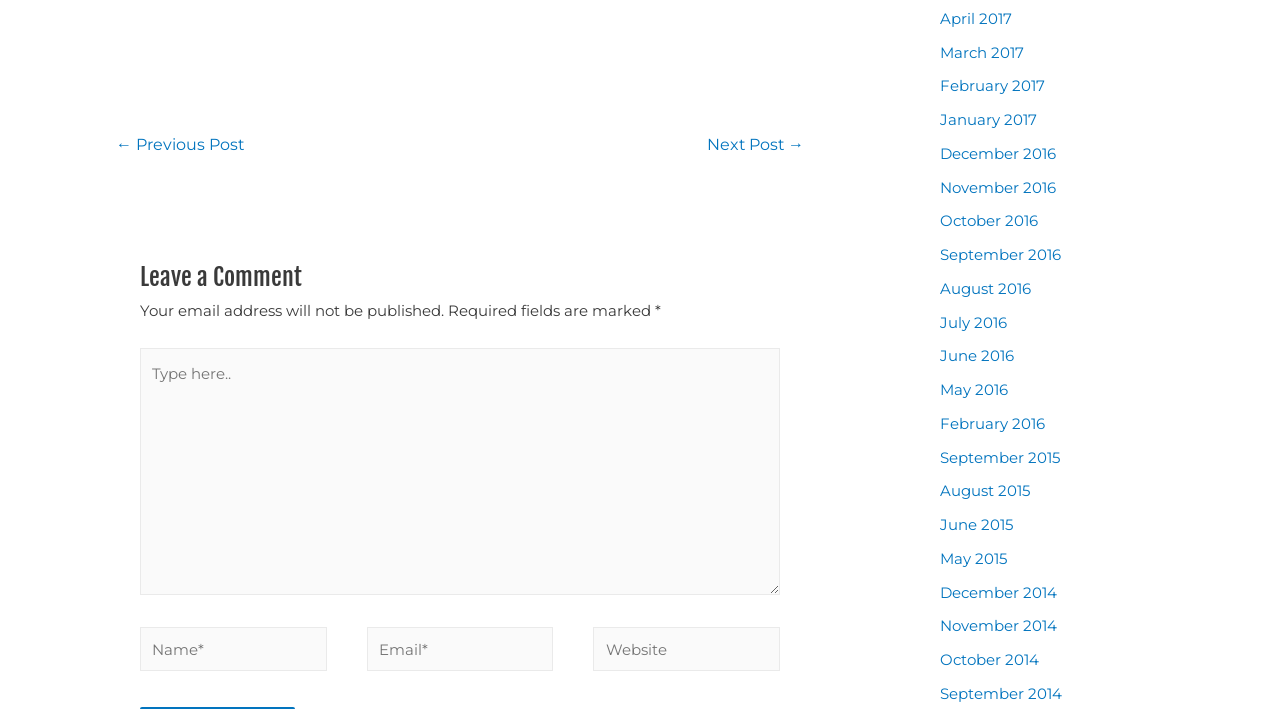Locate the bounding box coordinates of the clickable area needed to fulfill the instruction: "Click on the 'April 2017' link".

[0.734, 0.012, 0.791, 0.039]